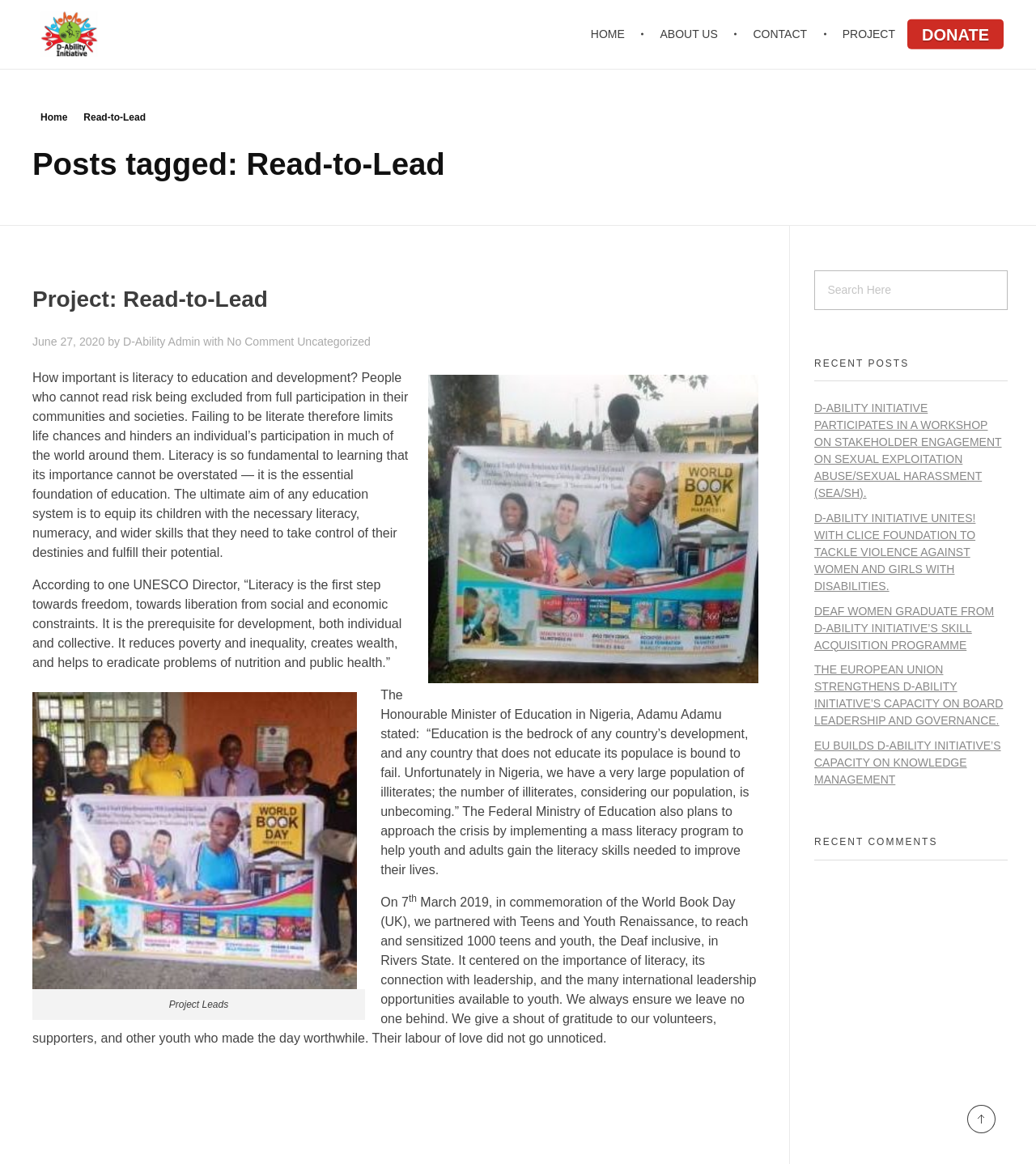Could you please study the image and provide a detailed answer to the question:
What is the title of the project mentioned in the webpage?

The title of the project can be found in the heading element that says 'Project: Read-to-Lead'. This heading element is located below the top navigation menu.